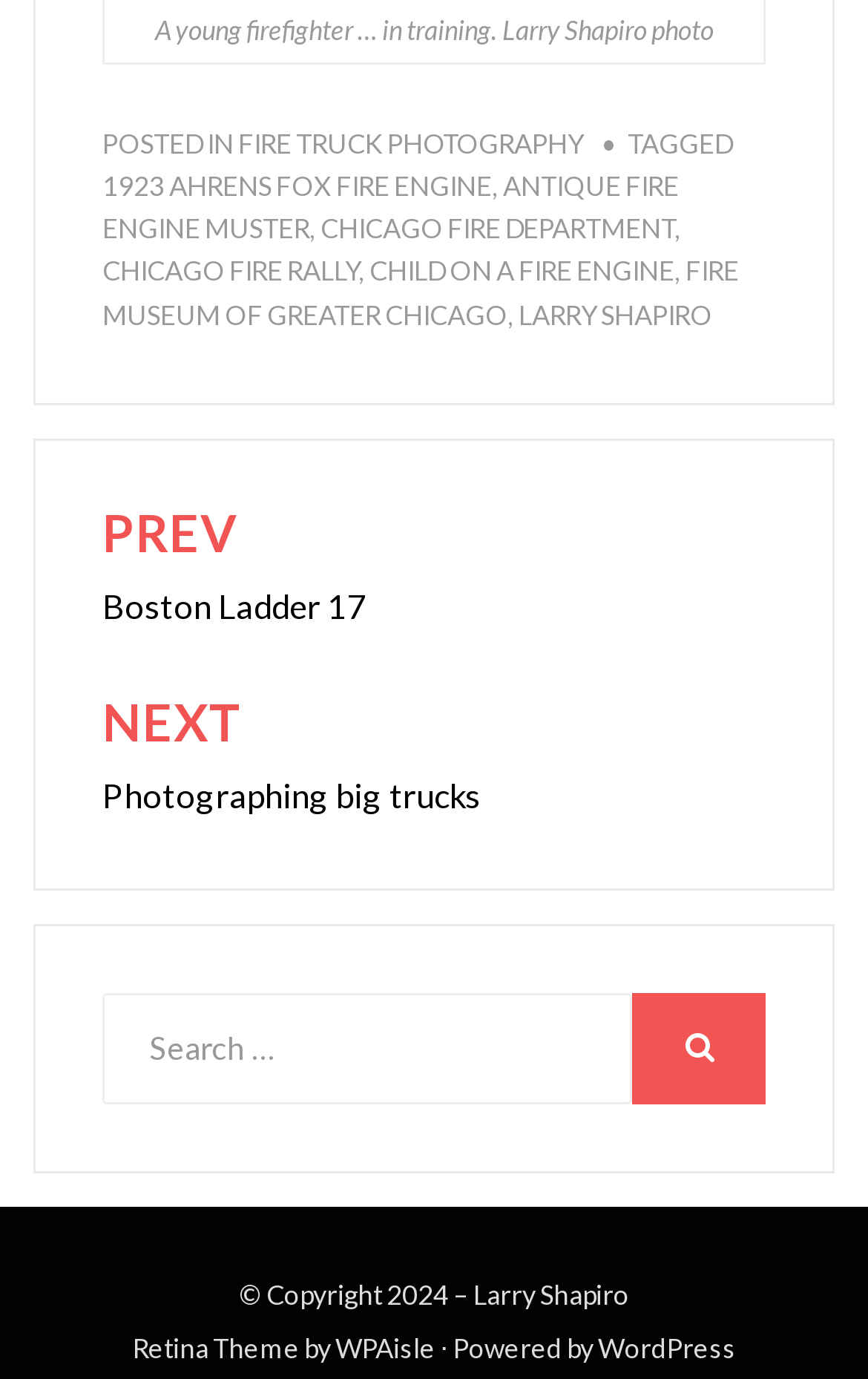Find the coordinates for the bounding box of the element with this description: "Great Neck News".

None